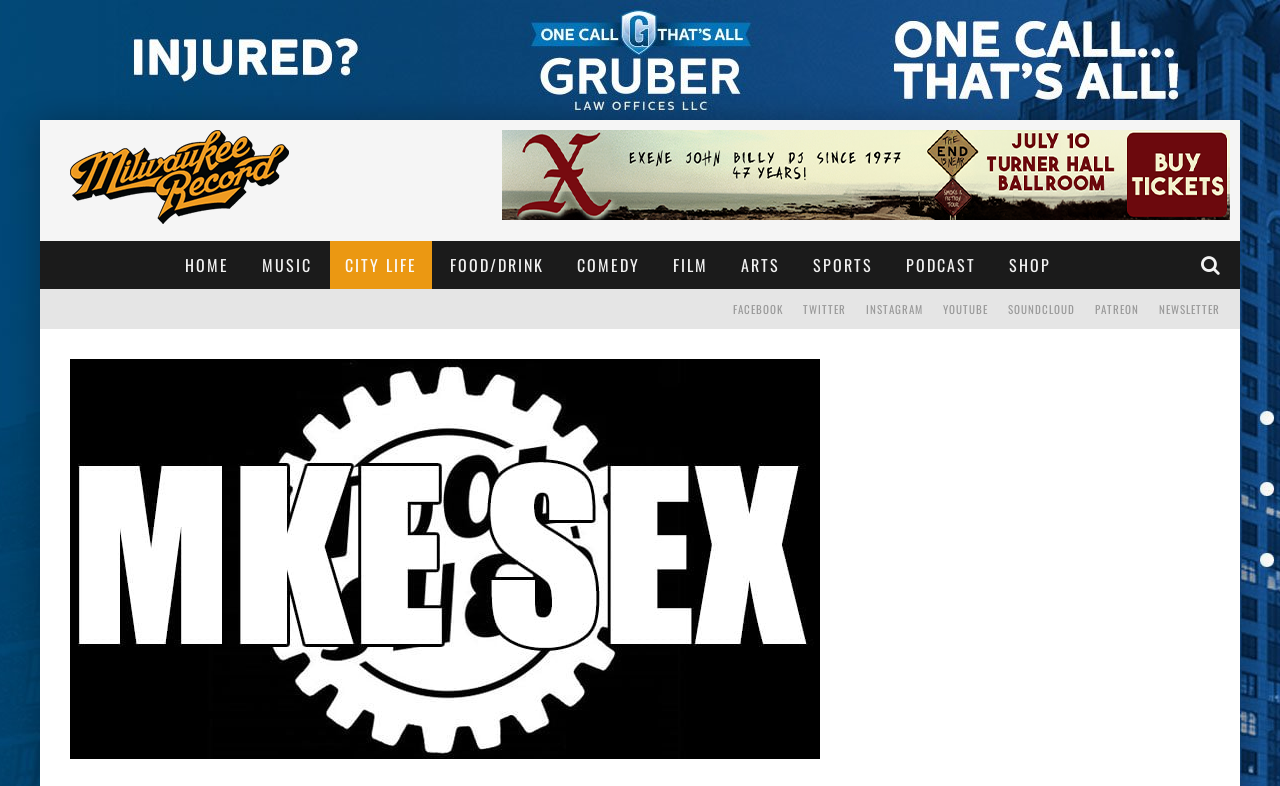Find the bounding box coordinates for the UI element whose description is: "February 10th at 2 pm". The coordinates should be four float numbers between 0 and 1, in the format [left, top, right, bottom].

None